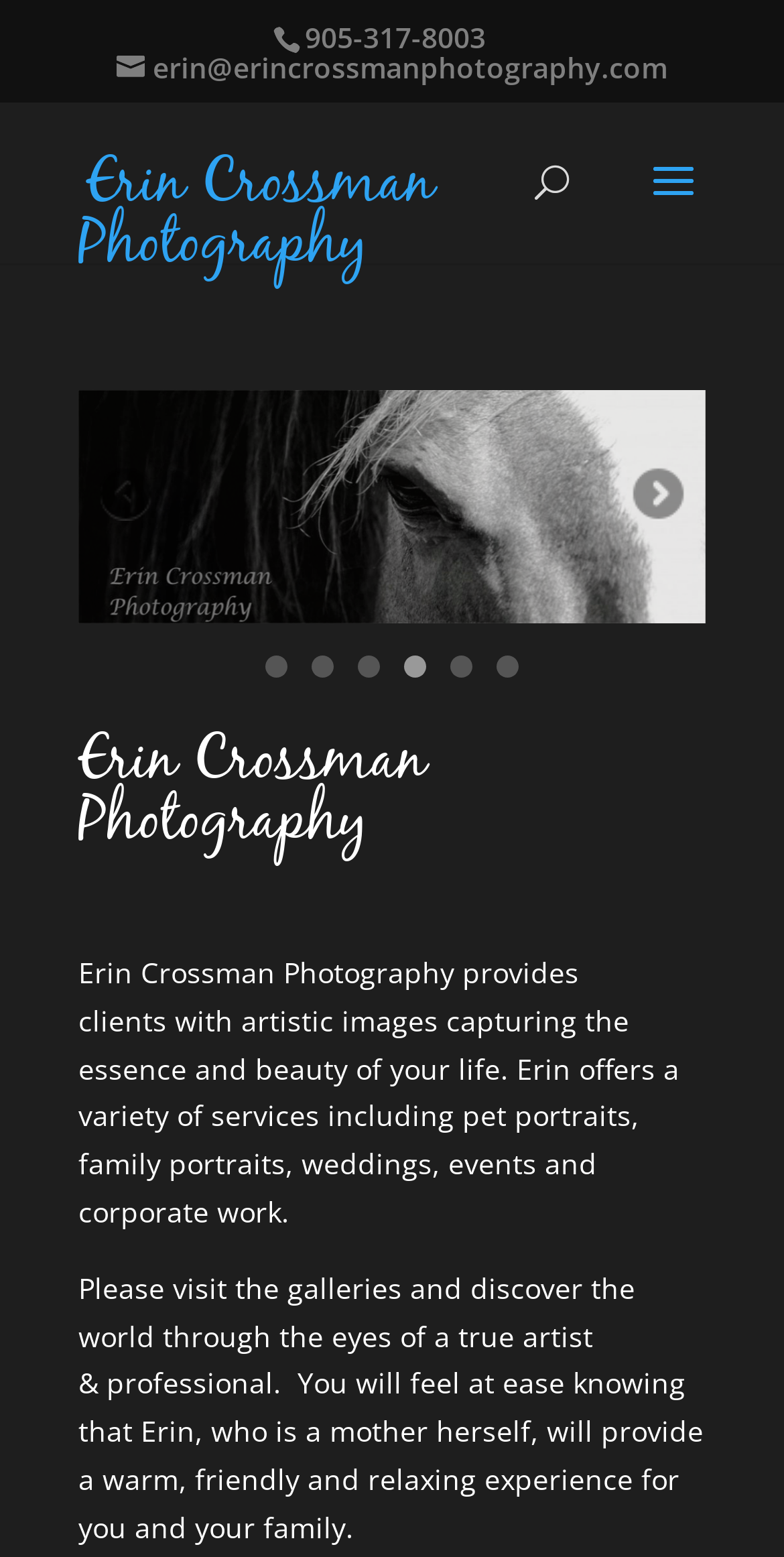What is the purpose of the search box on the webpage?
Using the image, give a concise answer in the form of a single word or short phrase.

Search for: